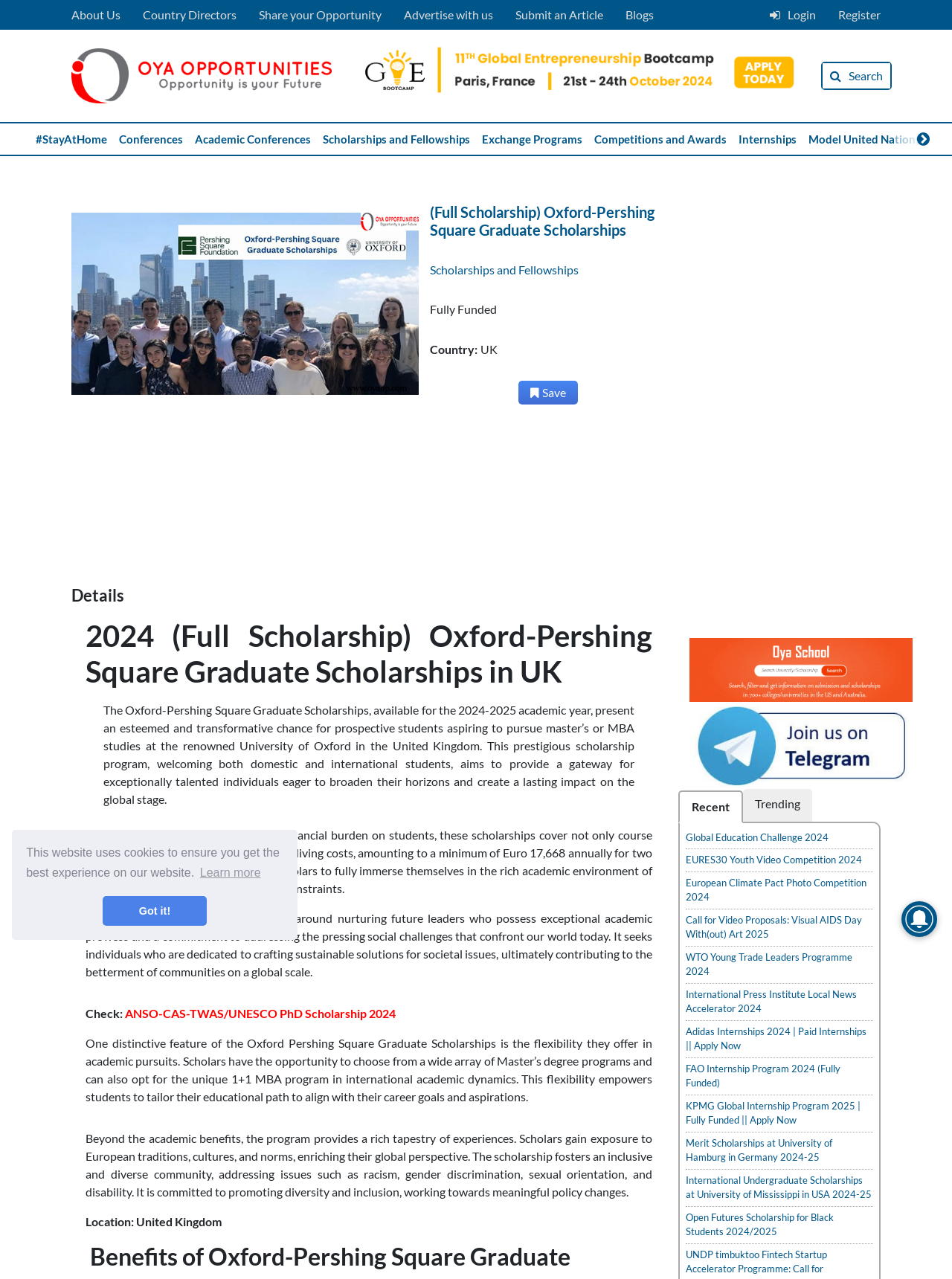What is the country where the scholarship is offered?
Based on the visual information, provide a detailed and comprehensive answer.

I found the answer by looking at the static text element with the text 'Country: UK' which is located below the heading element.